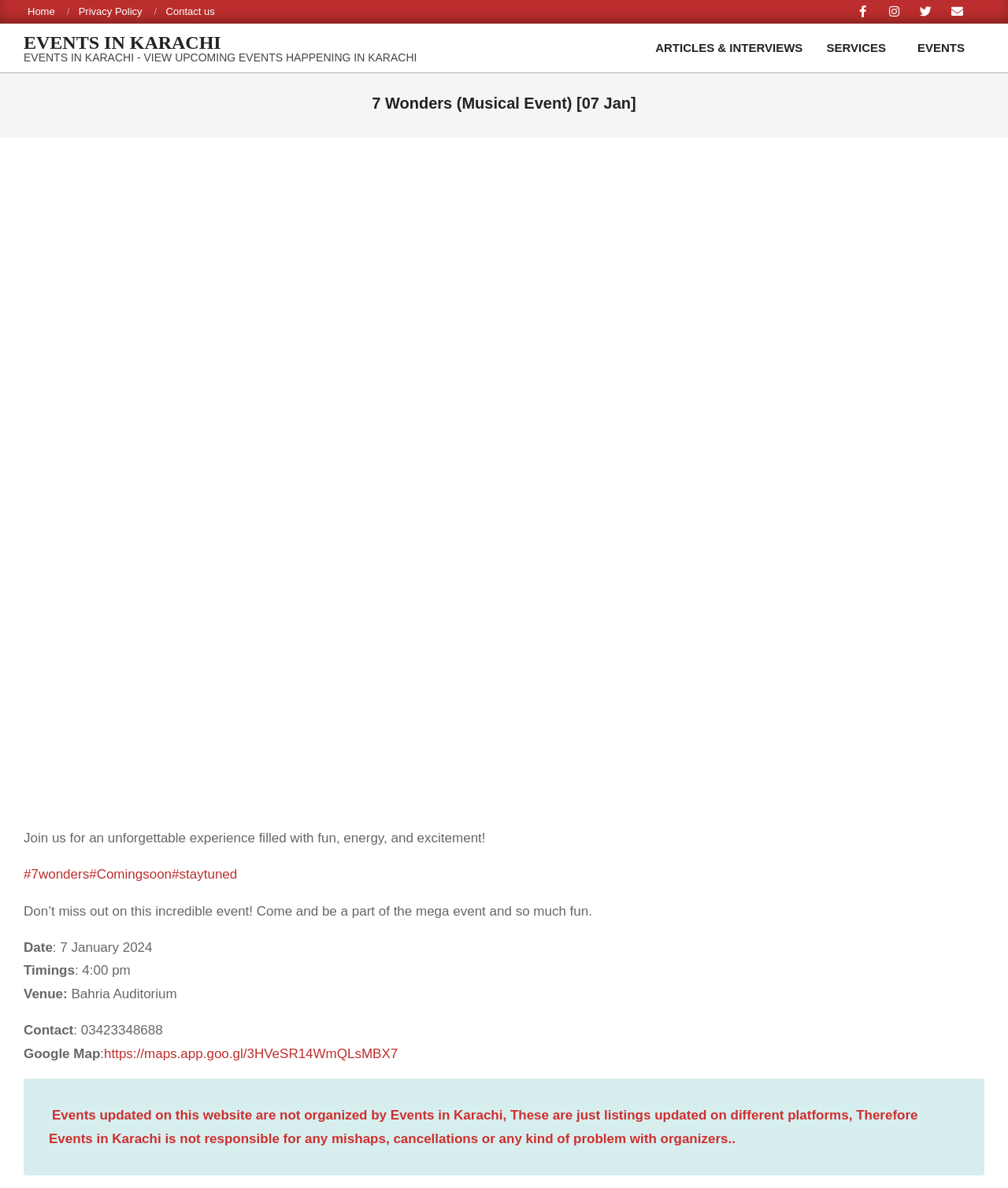Determine the bounding box coordinates of the element that should be clicked to execute the following command: "Open the Google Map link".

[0.103, 0.881, 0.395, 0.893]